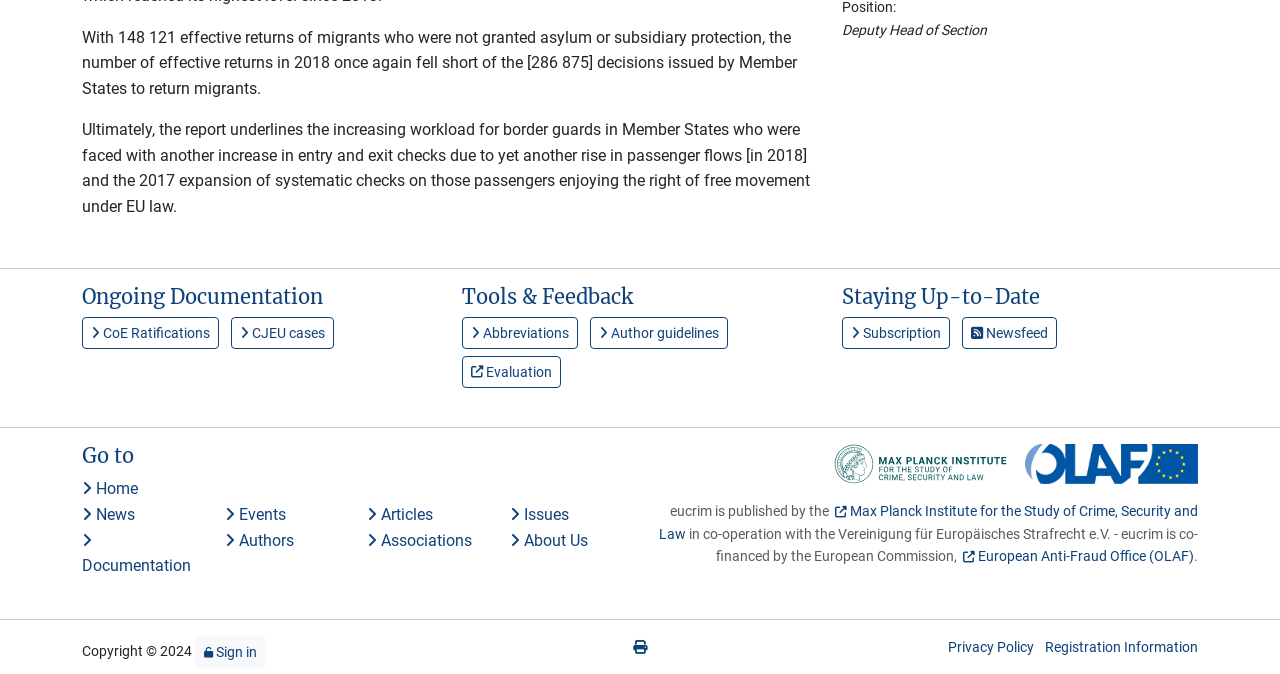Calculate the bounding box coordinates of the UI element given the description: "Authors".

[0.175, 0.787, 0.229, 0.815]